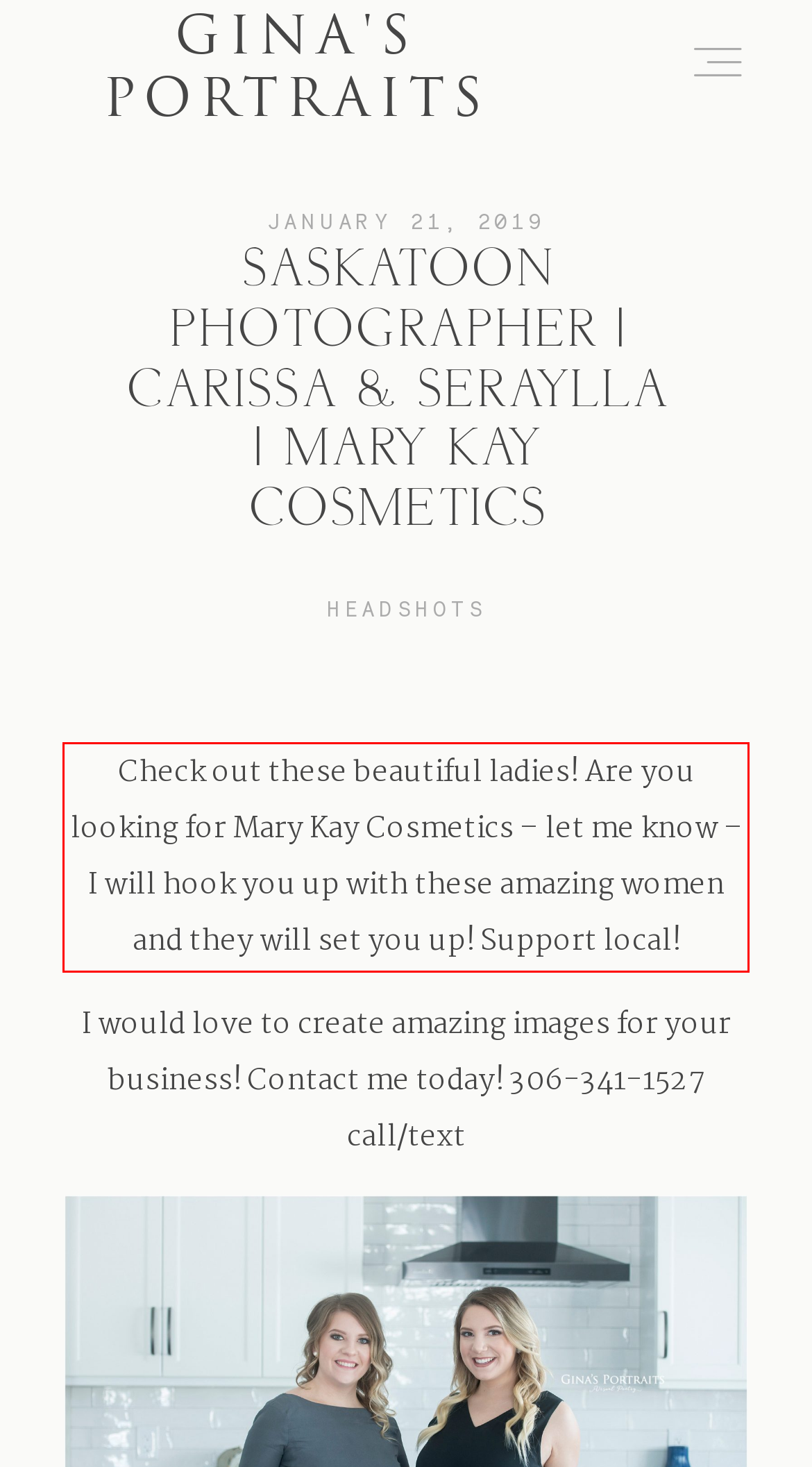You have a screenshot of a webpage with a red bounding box. Use OCR to generate the text contained within this red rectangle.

Check out these beautiful ladies! Are you looking for Mary Kay Cosmetics – let me know – I will hook you up with these amazing women and they will set you up! Support local!